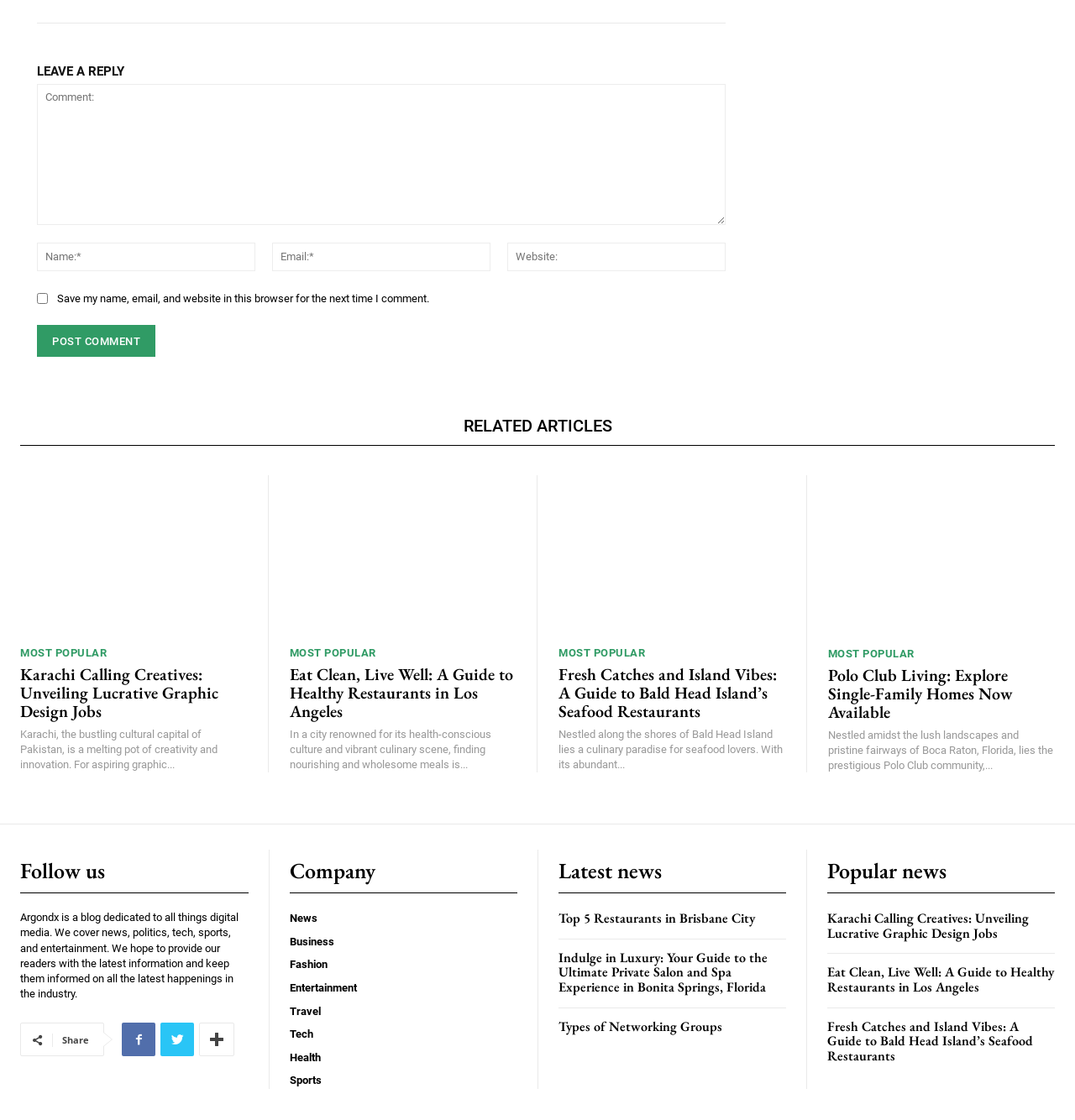Could you provide the bounding box coordinates for the portion of the screen to click to complete this instruction: "Enter your comment"?

[0.034, 0.075, 0.675, 0.201]